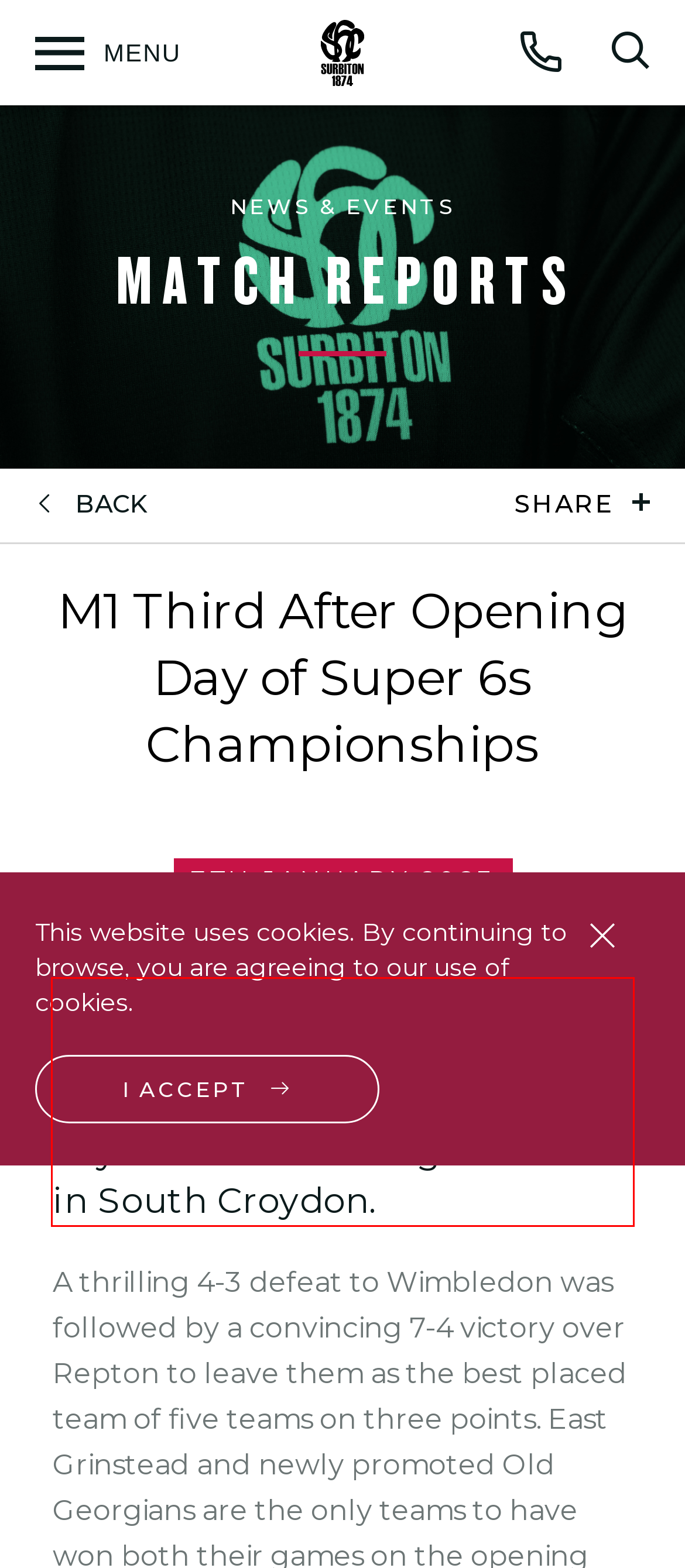In the screenshot of the webpage, find the red bounding box and perform OCR to obtain the text content restricted within this red bounding box.

Surbiton Men are third in the Super 6s Championships Premier Division after the first day's action at Whitgift School in South Croydon.